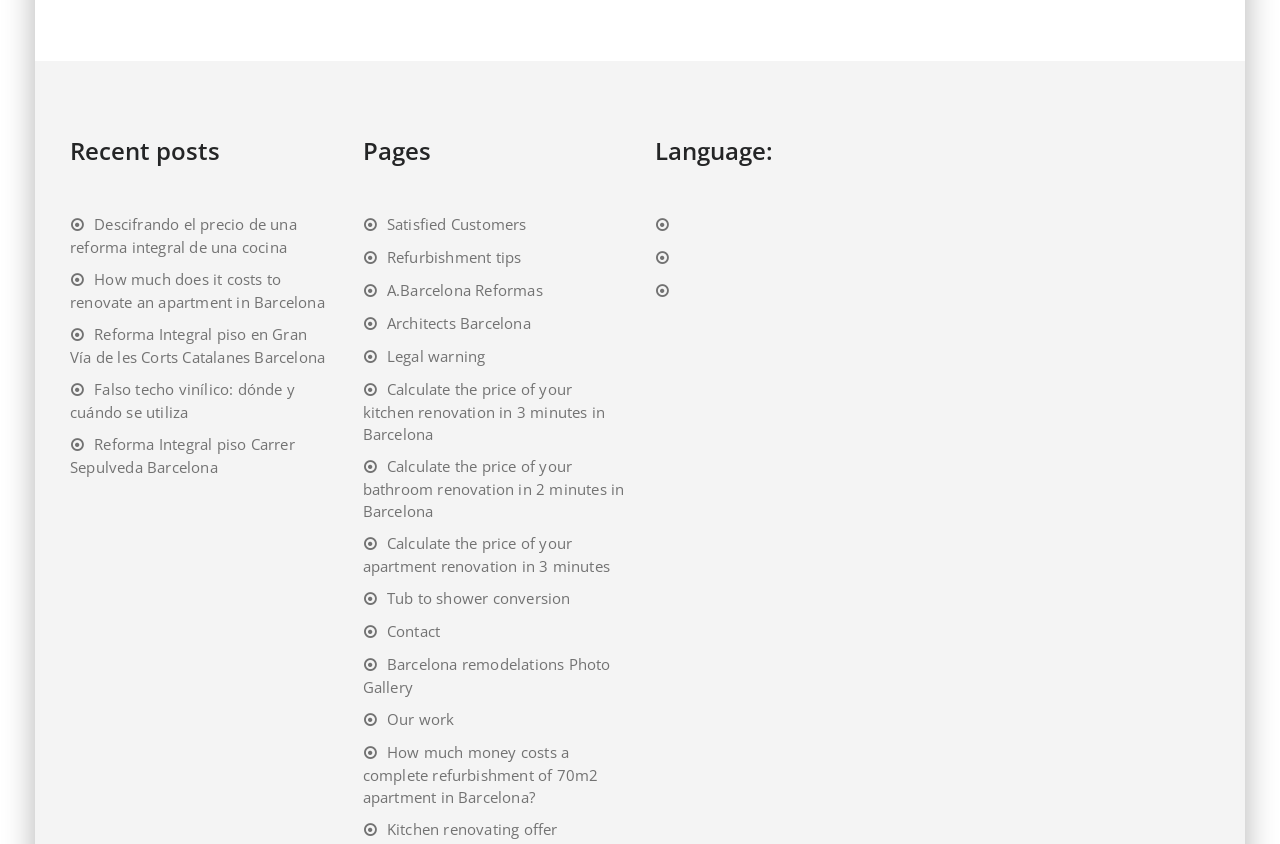Given the element description: "title="Catalan (ca)"", predict the bounding box coordinates of the UI element it refers to, using four float numbers between 0 and 1, i.e., [left, top, right, bottom].

[0.512, 0.293, 0.545, 0.316]